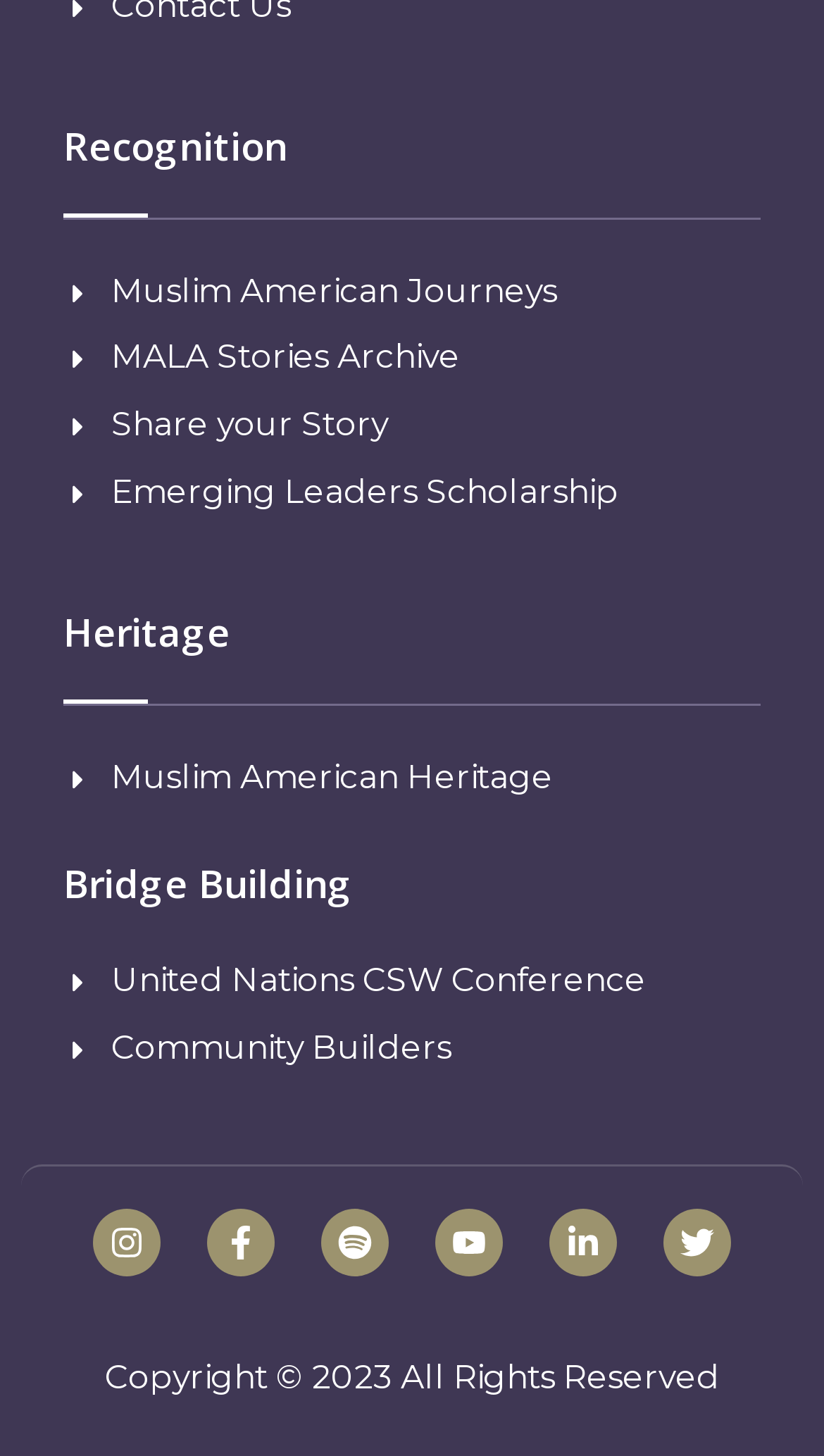Determine the bounding box coordinates (top-left x, top-left y, bottom-right x, bottom-right y) of the UI element described in the following text: United Nations CSW Conference

[0.077, 0.653, 0.923, 0.695]